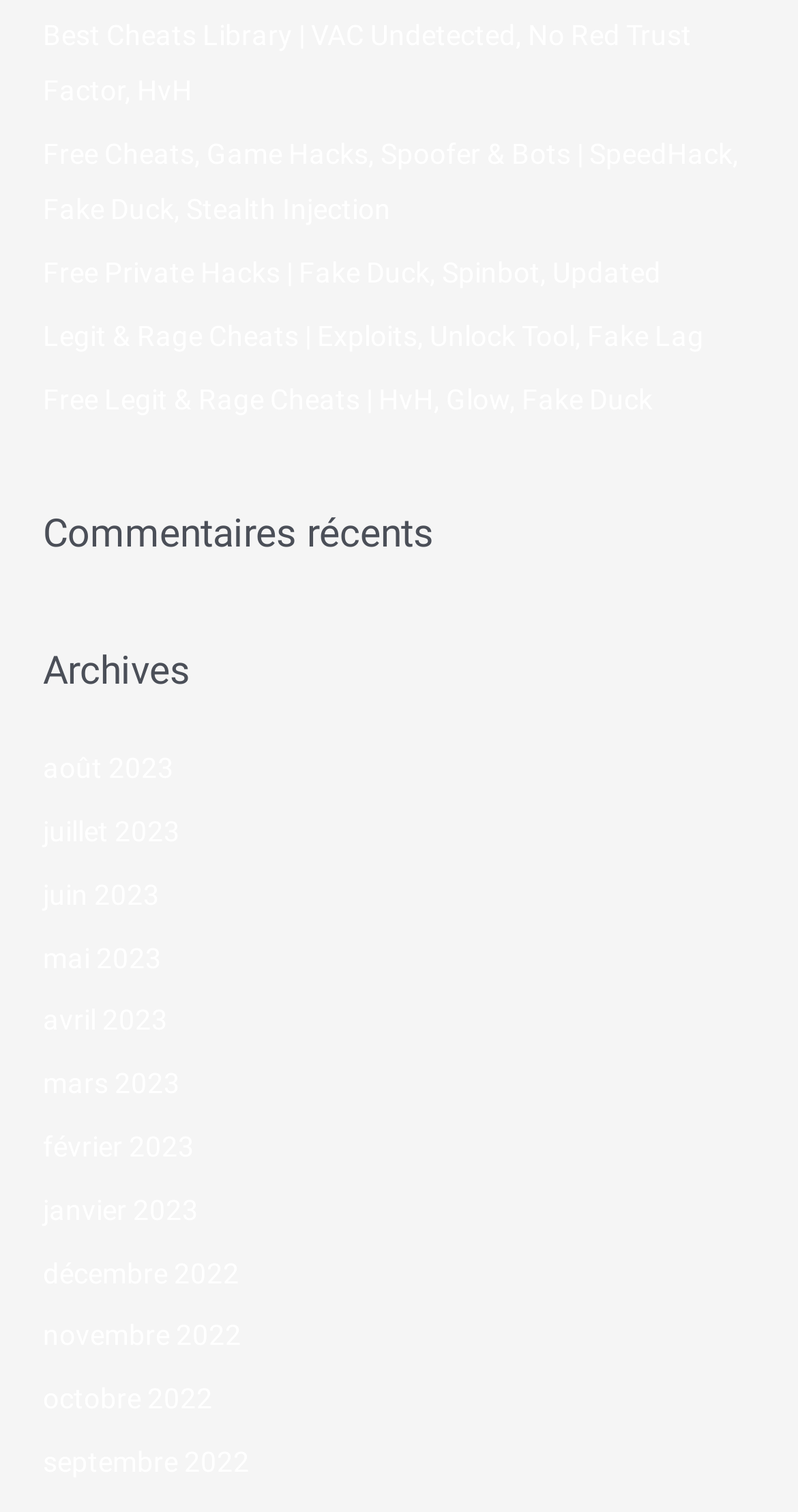Find the bounding box coordinates of the clickable area that will achieve the following instruction: "Check recent comments".

[0.054, 0.335, 0.946, 0.374]